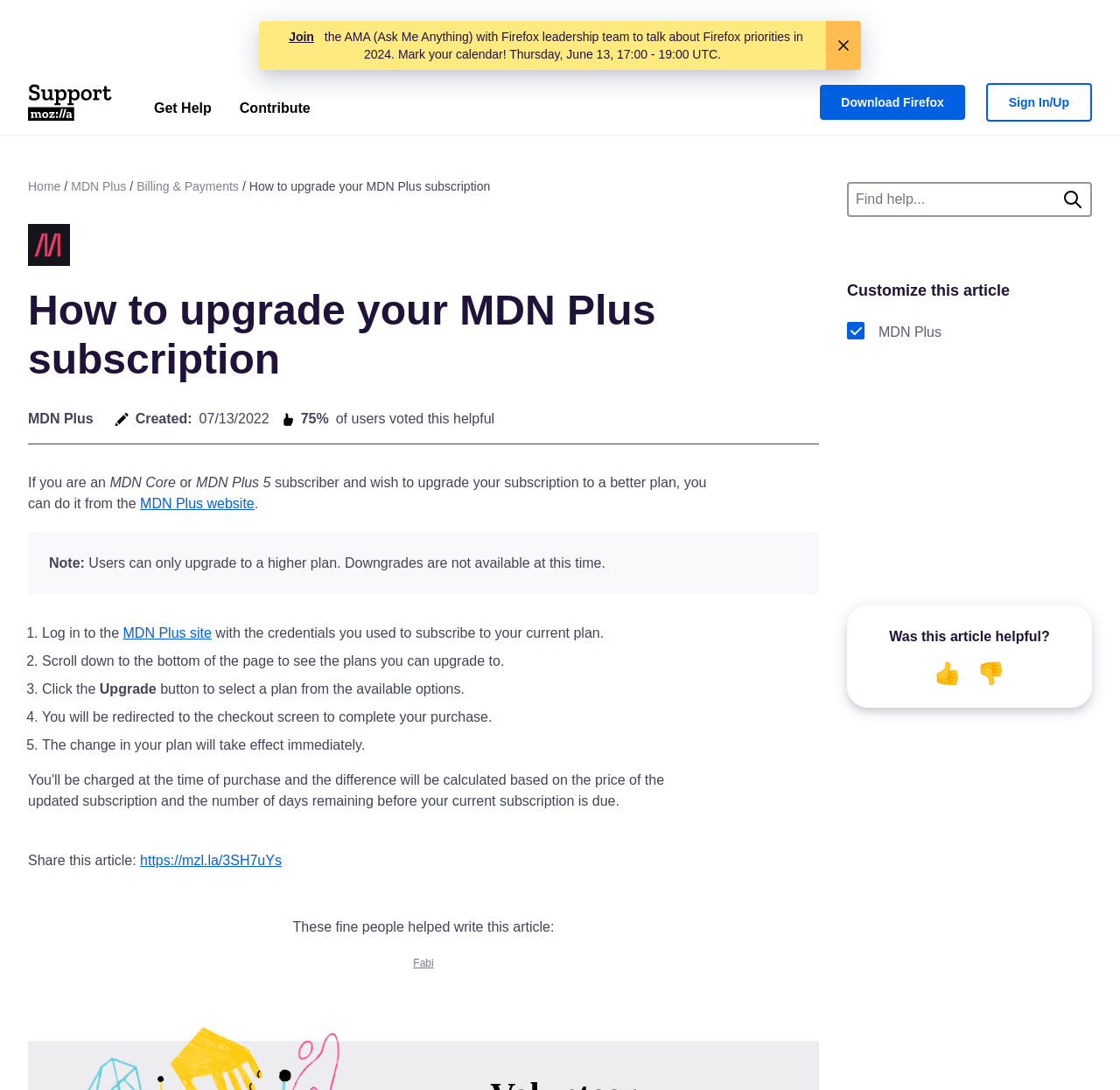Generate a detailed explanation of the webpage's features and information.

This webpage is about upgrading an MDN Plus subscription. At the top, there is a button and a link to "Join" on the left, and a notification about an upcoming AMA (Ask Me Anything) event with Firefox leadership on the right. Below this, there is a Mozilla Support logo on the left, and a navigation menu with links to "Get Help", "Contribute", "Download Firefox", and "Sign In/Up" on the right.

The main content of the page is divided into two sections. The top section has a heading "How to upgrade your MDN Plus subscription" and a search box on the right. Below this, there is a paragraph of text explaining the upgrade process, with a link to the MDN Plus website. There is also a note about users only being able to upgrade to a higher plan, and not being able to downgrade.

The second section is an article with a heading "How to upgrade your MDN Plus subscription" and a series of steps to follow to upgrade a subscription. The steps are numbered and include logging in to the MDN Plus site, scrolling down to see available plans, clicking the "Upgrade" button, and completing the purchase. There are also images and ratings throughout the article, indicating that 75% of users found the article helpful.

At the bottom of the page, there are links to share the article and a list of contributors who helped write the article.